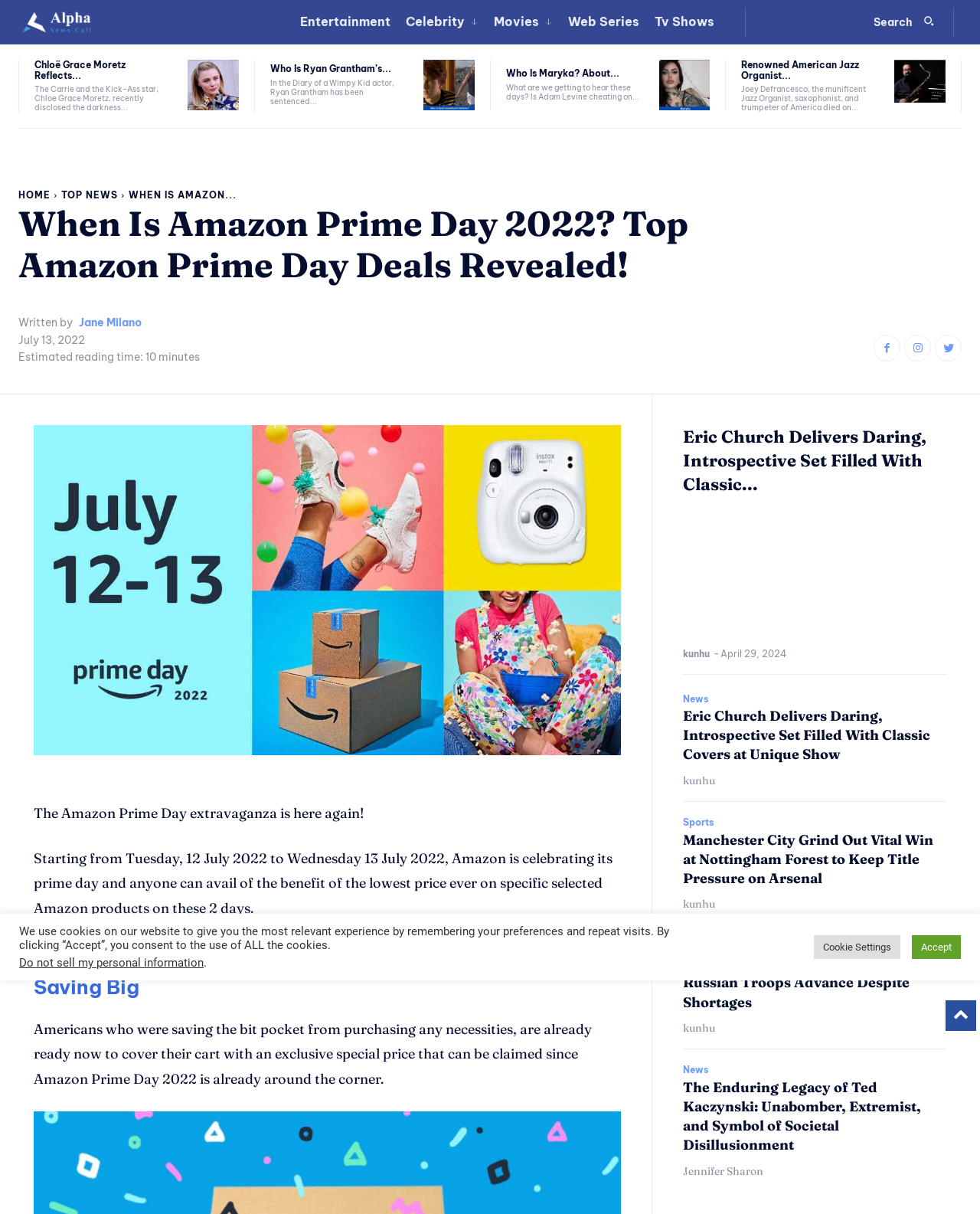Provide the bounding box coordinates for the UI element described in this sentence: "Tv Shows". The coordinates should be four float values between 0 and 1, i.e., [left, top, right, bottom].

[0.66, 0.0, 0.737, 0.036]